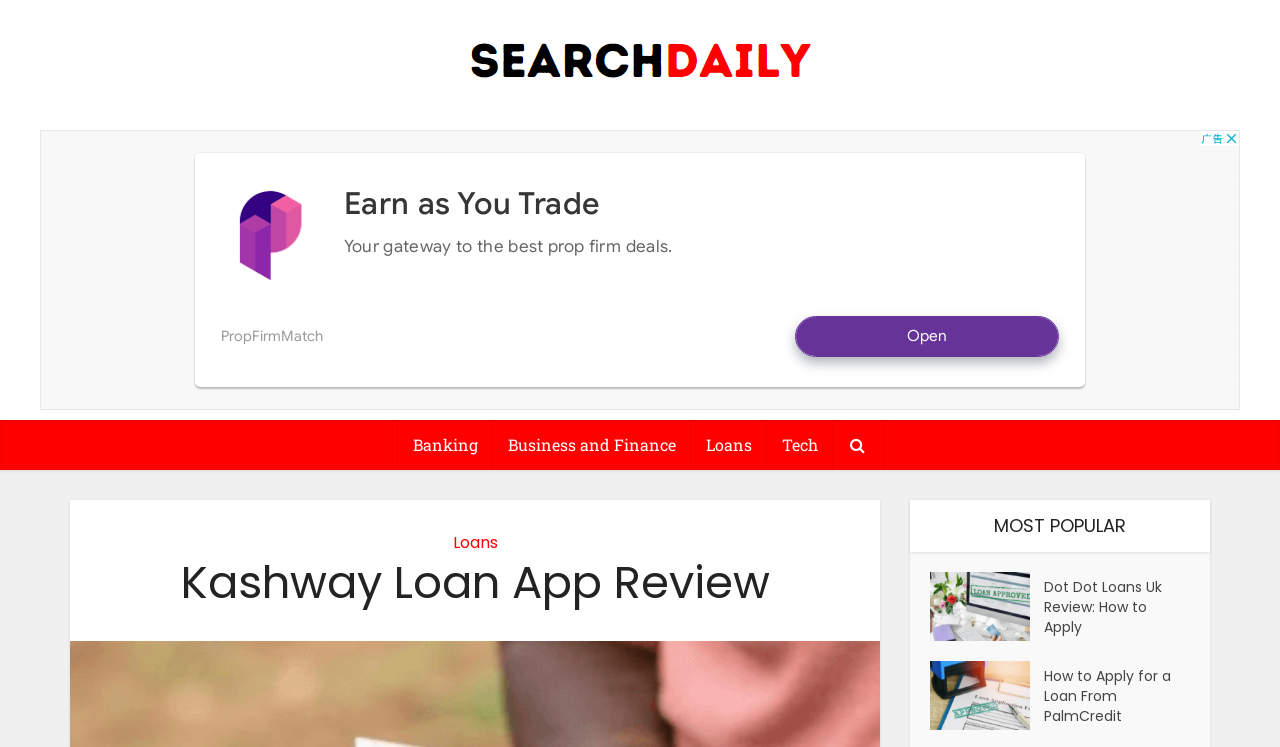Extract the bounding box coordinates for the described element: "Tech". The coordinates should be represented as four float numbers between 0 and 1: [left, top, right, bottom].

[0.599, 0.562, 0.65, 0.629]